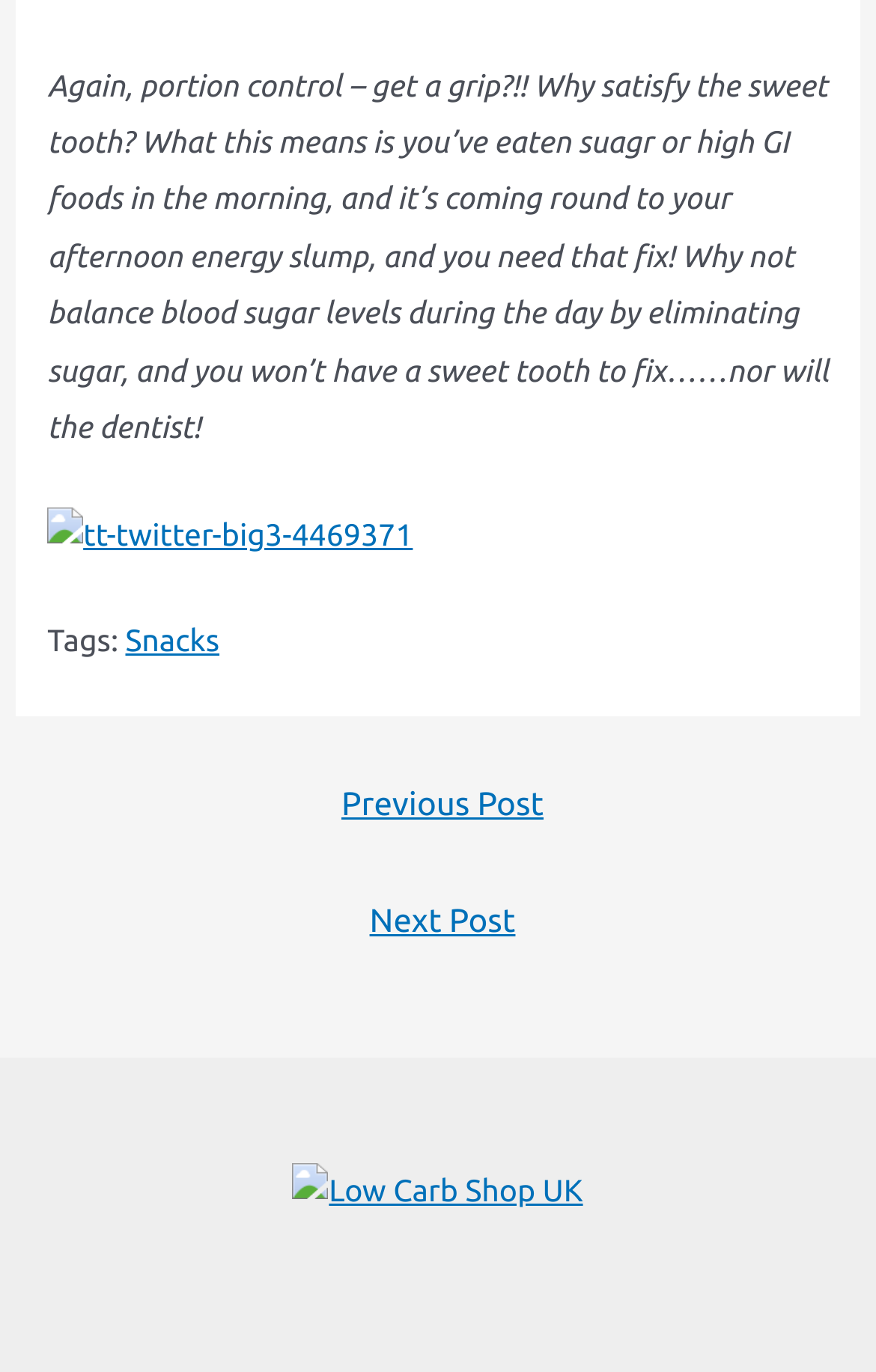What type of content is categorized under 'Snacks'?
Based on the image, respond with a single word or phrase.

Unknown